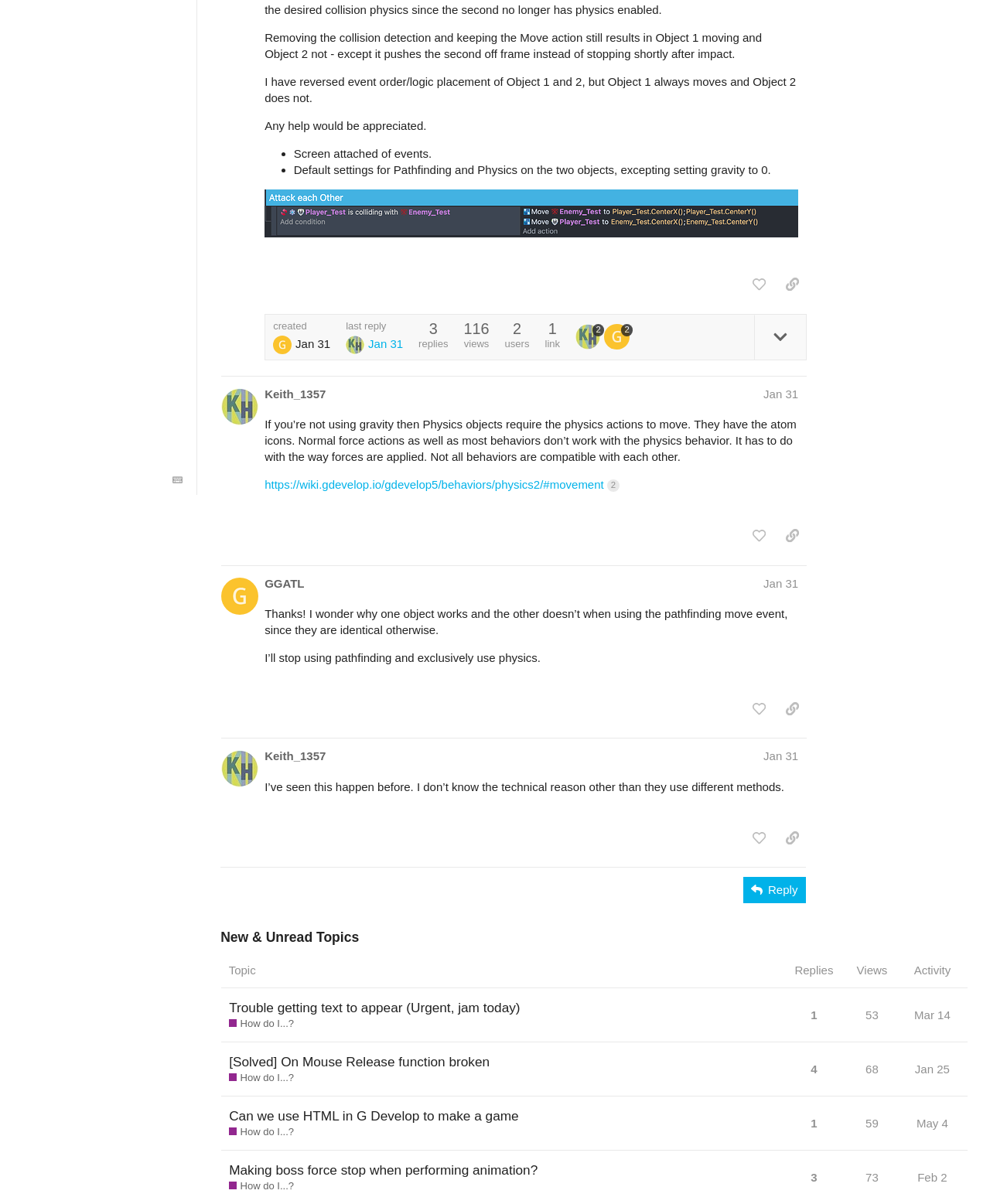Identify the bounding box coordinates for the UI element described as: "title="like this post"".

[0.752, 0.578, 0.781, 0.6]